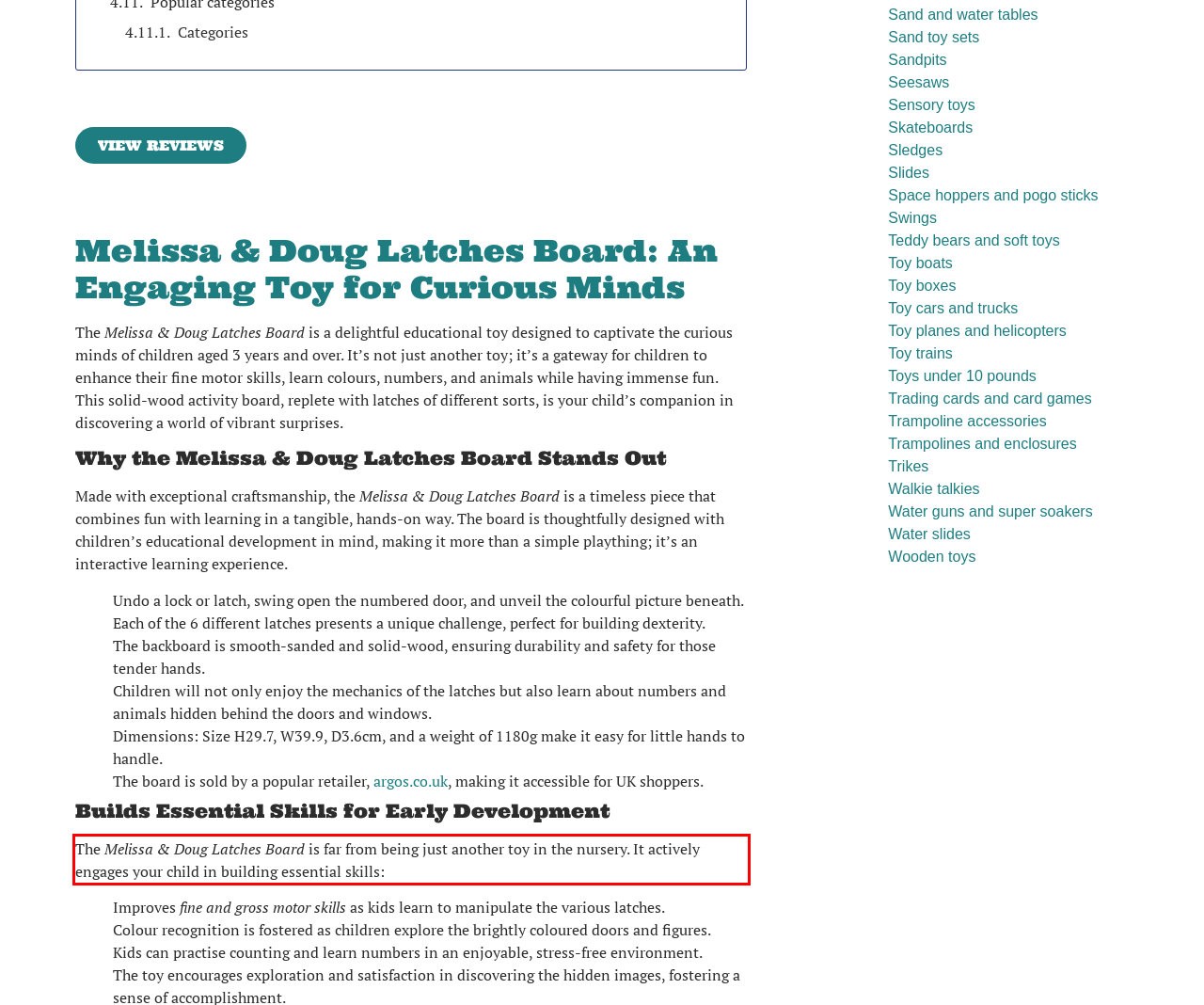Given a screenshot of a webpage with a red bounding box, extract the text content from the UI element inside the red bounding box.

The Melissa & Doug Latches Board is far from being just another toy in the nursery. It actively engages your child in building essential skills: